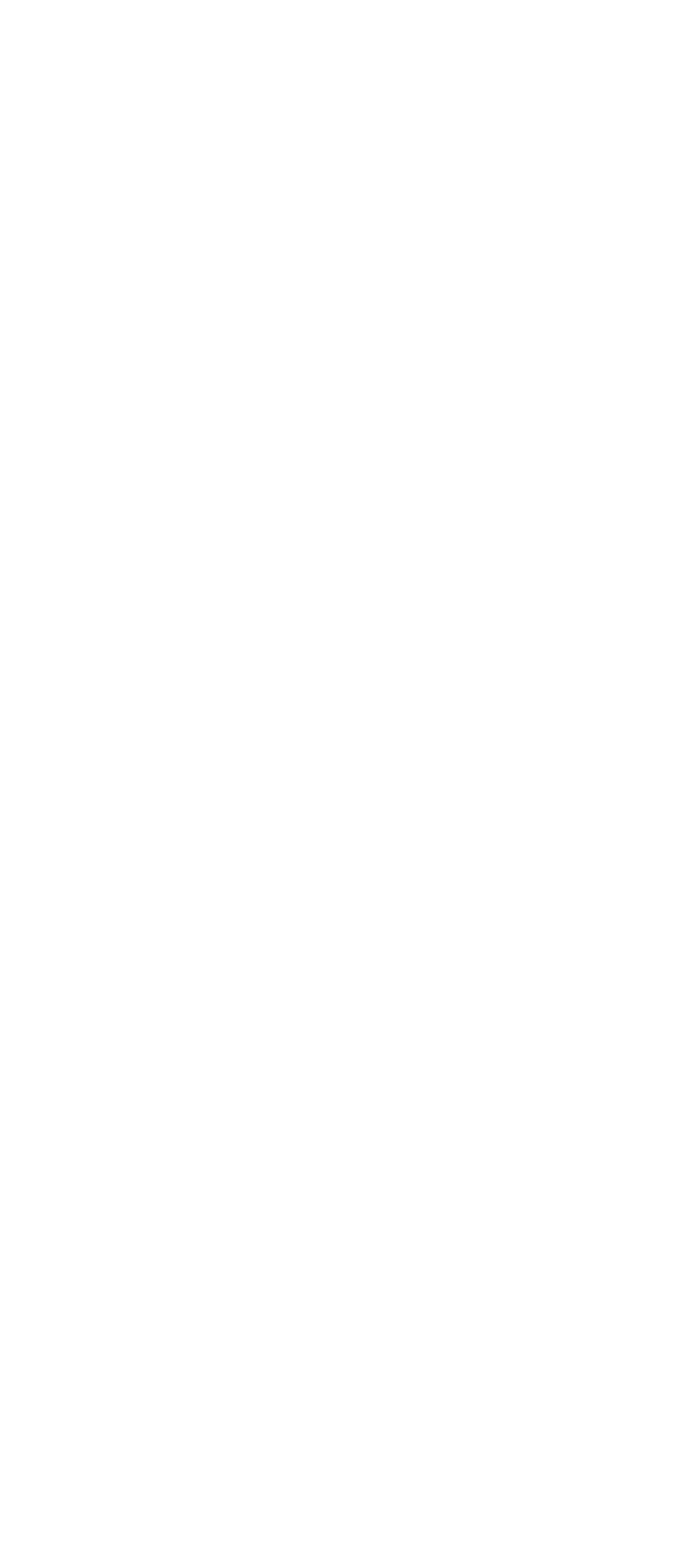Locate the bounding box coordinates of the element that should be clicked to execute the following instruction: "Visit the Augsburg branch".

[0.5, 0.534, 0.764, 0.55]